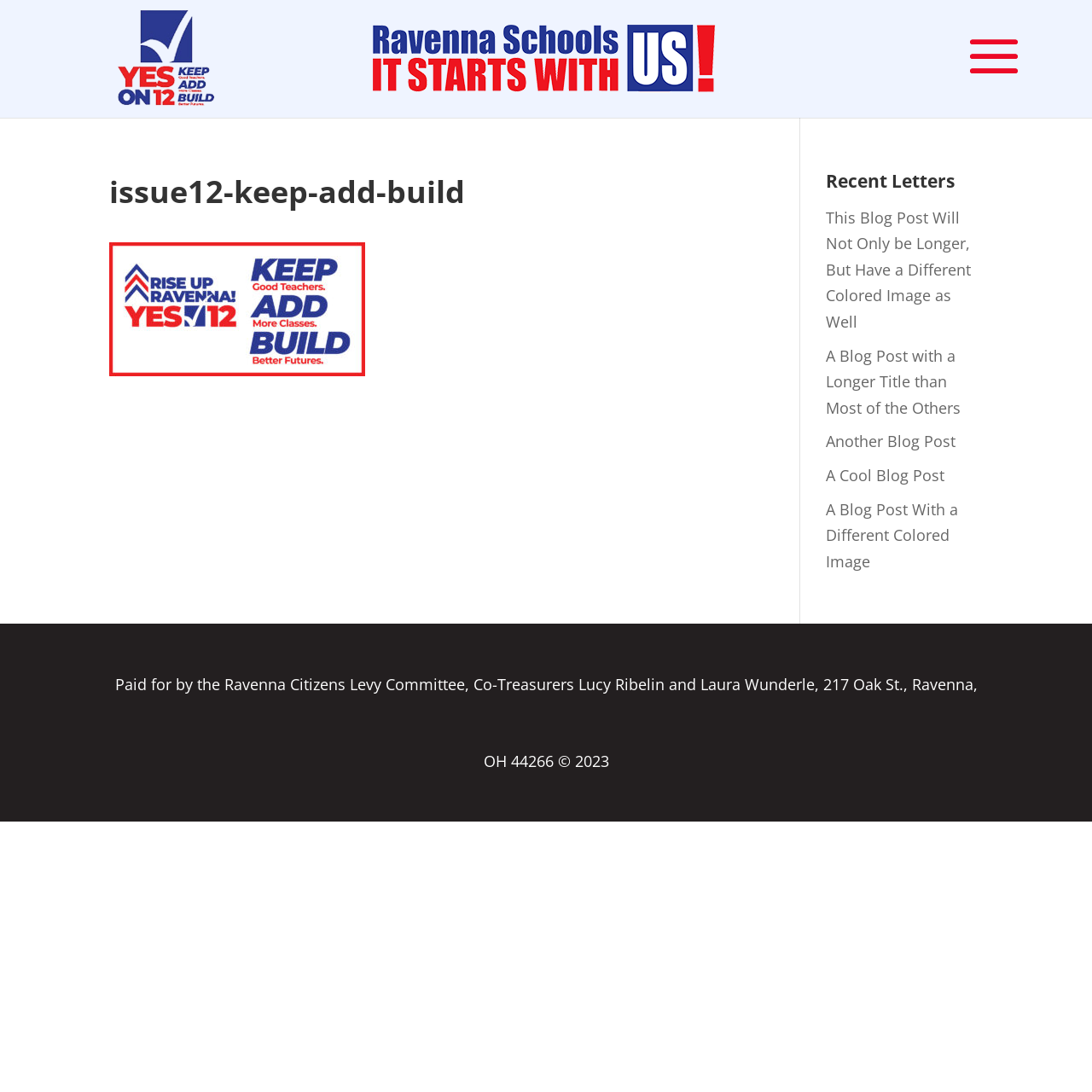What is the address of the Ravenna Citizens Levy Committee?
Using the image as a reference, give an elaborate response to the question.

The address is mentioned in the StaticText element at the bottom of the page, which provides the contact information for the Ravenna Citizens Levy Committee.